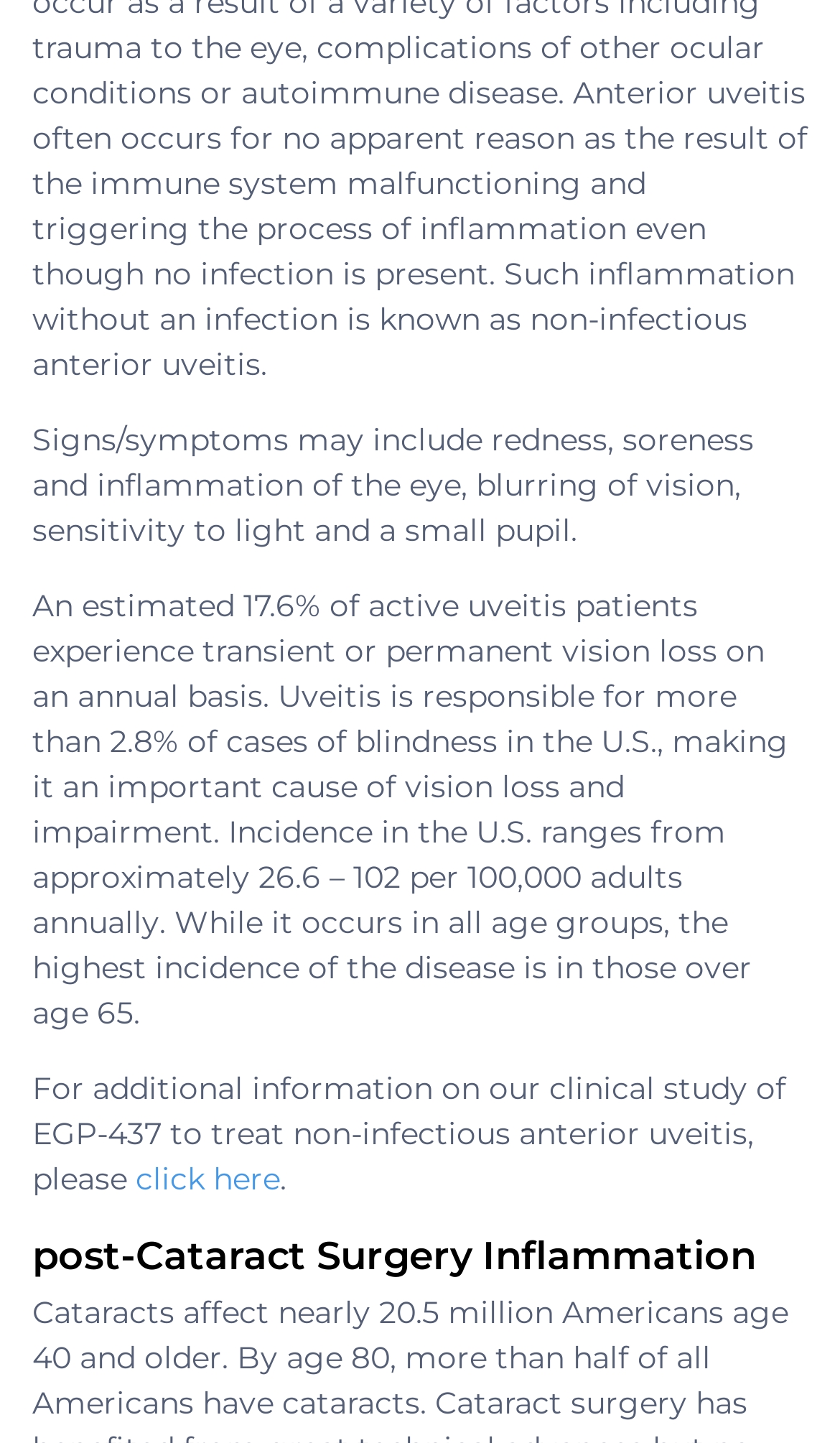Bounding box coordinates are specified in the format (top-left x, top-left y, bottom-right x, bottom-right y). All values are floating point numbers bounded between 0 and 1. Please provide the bounding box coordinate of the region this sentence describes: click here

[0.162, 0.804, 0.333, 0.831]